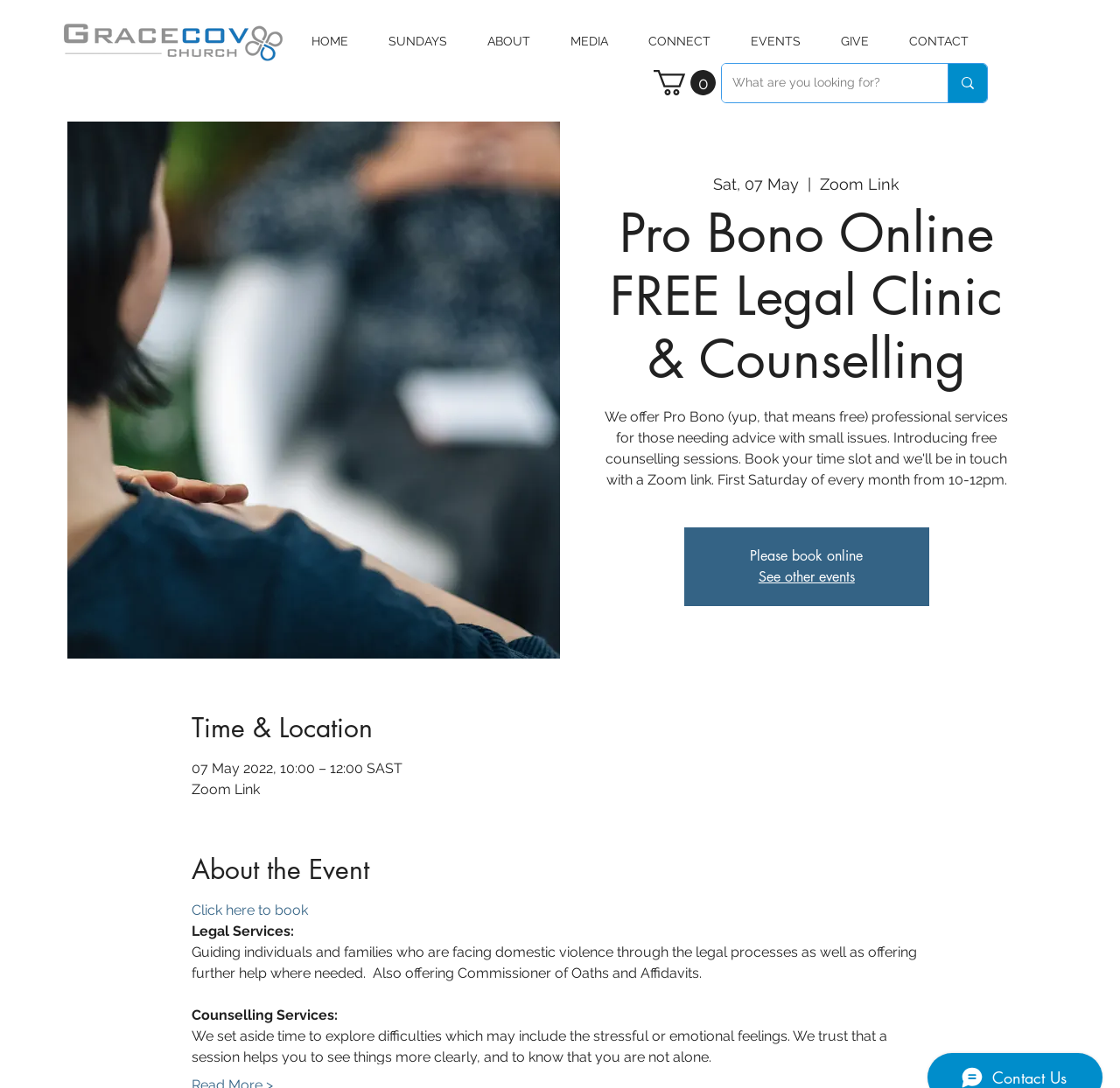Indicate the bounding box coordinates of the clickable region to achieve the following instruction: "View other events."

[0.677, 0.522, 0.763, 0.539]